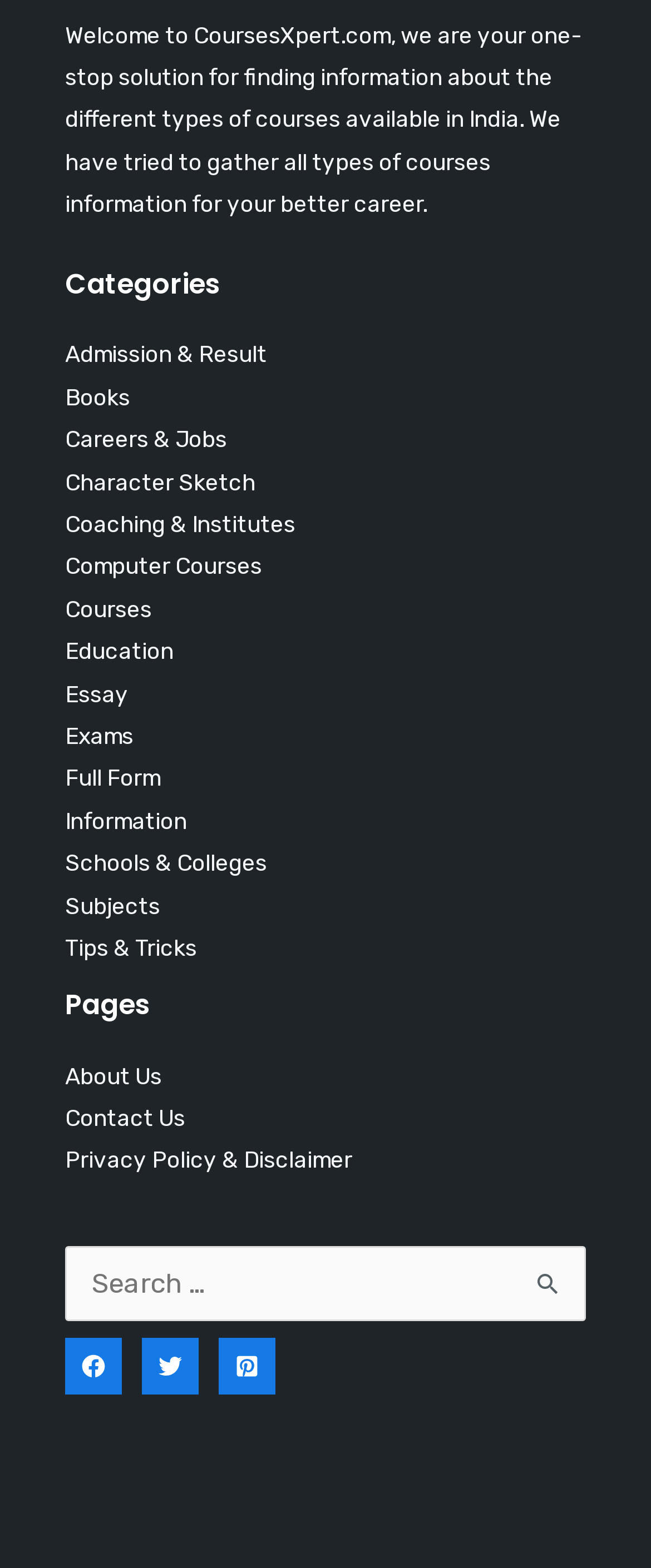Please determine the bounding box coordinates of the clickable area required to carry out the following instruction: "Follow on Facebook". The coordinates must be four float numbers between 0 and 1, represented as [left, top, right, bottom].

[0.1, 0.853, 0.187, 0.889]